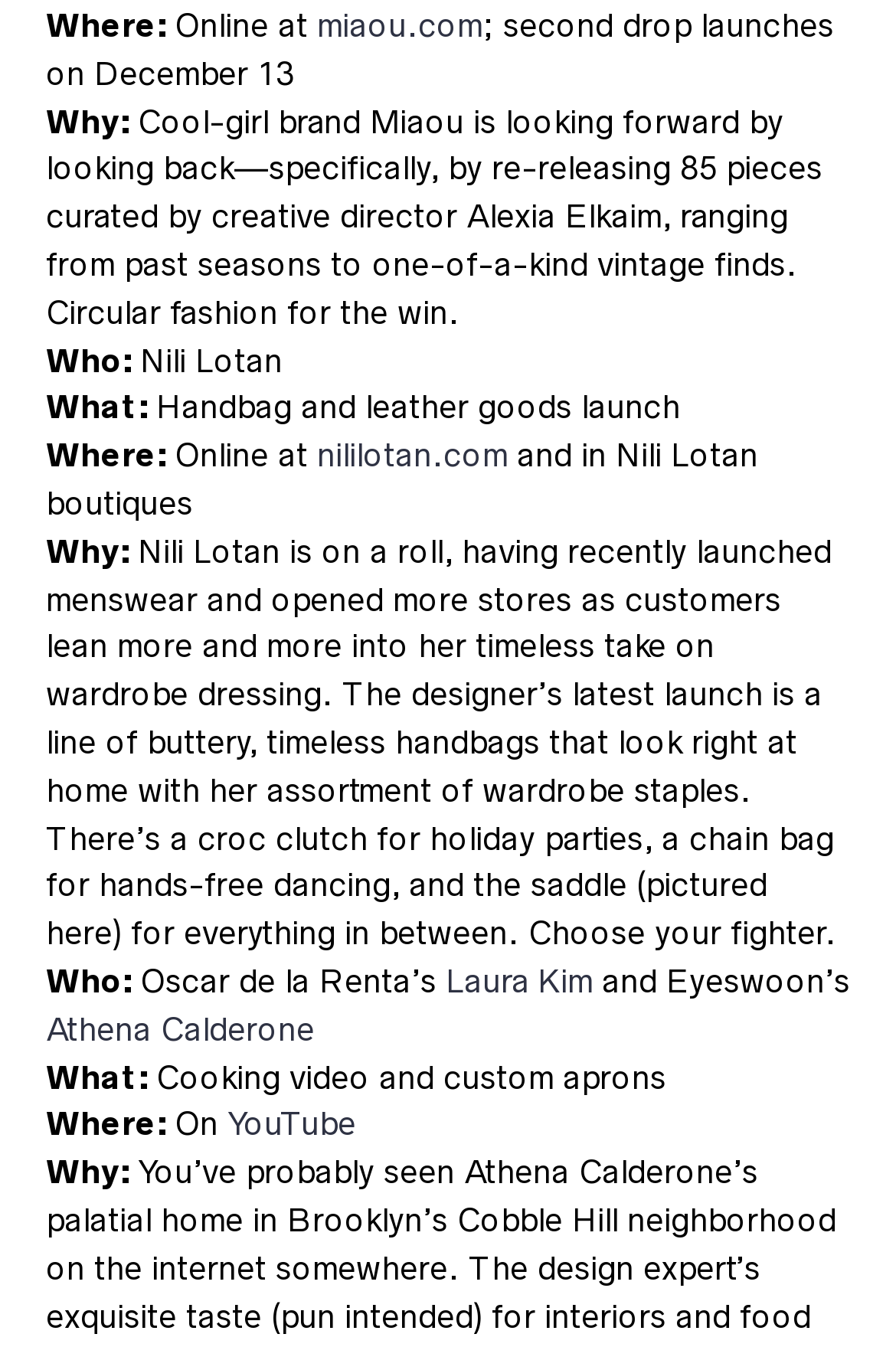What is Nili Lotan launching? Examine the screenshot and reply using just one word or a brief phrase.

Handbag and leather goods